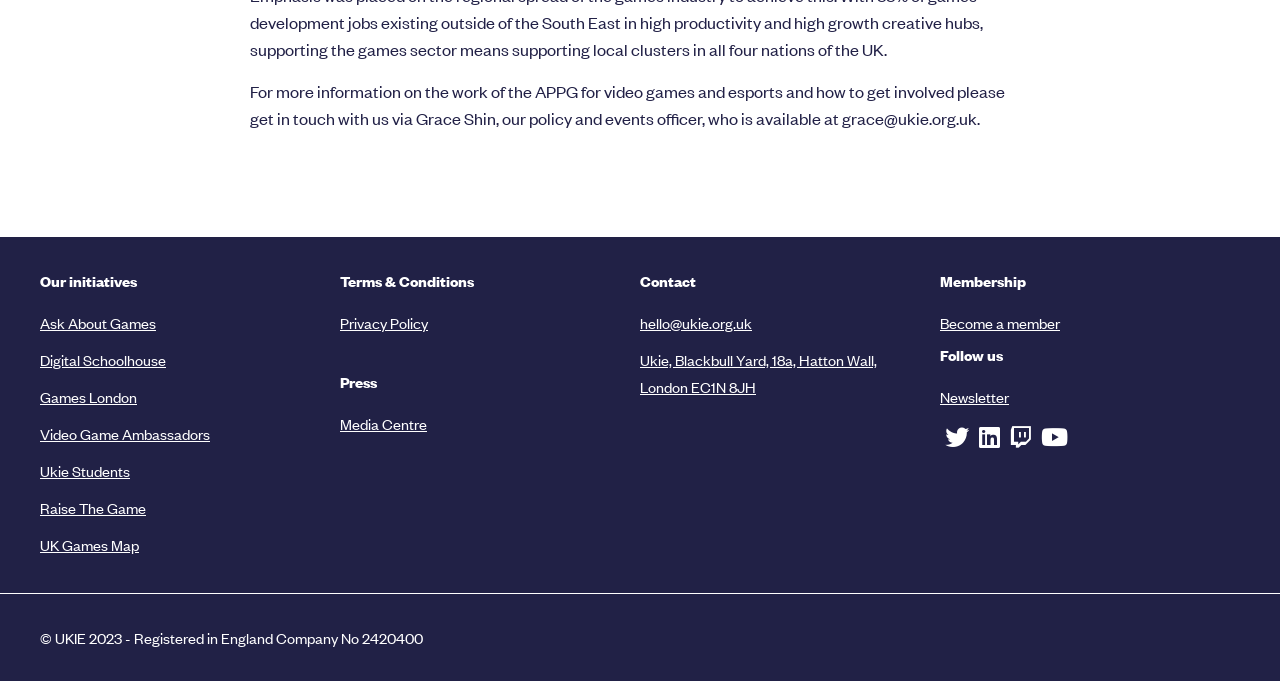What is the organization's email address?
Carefully analyze the image and provide a detailed answer to the question.

The email address can be found in the 'Contact' section, which is located in the middle column of the webpage. It is listed as a link with the text 'hello@ukie.org.uk'.